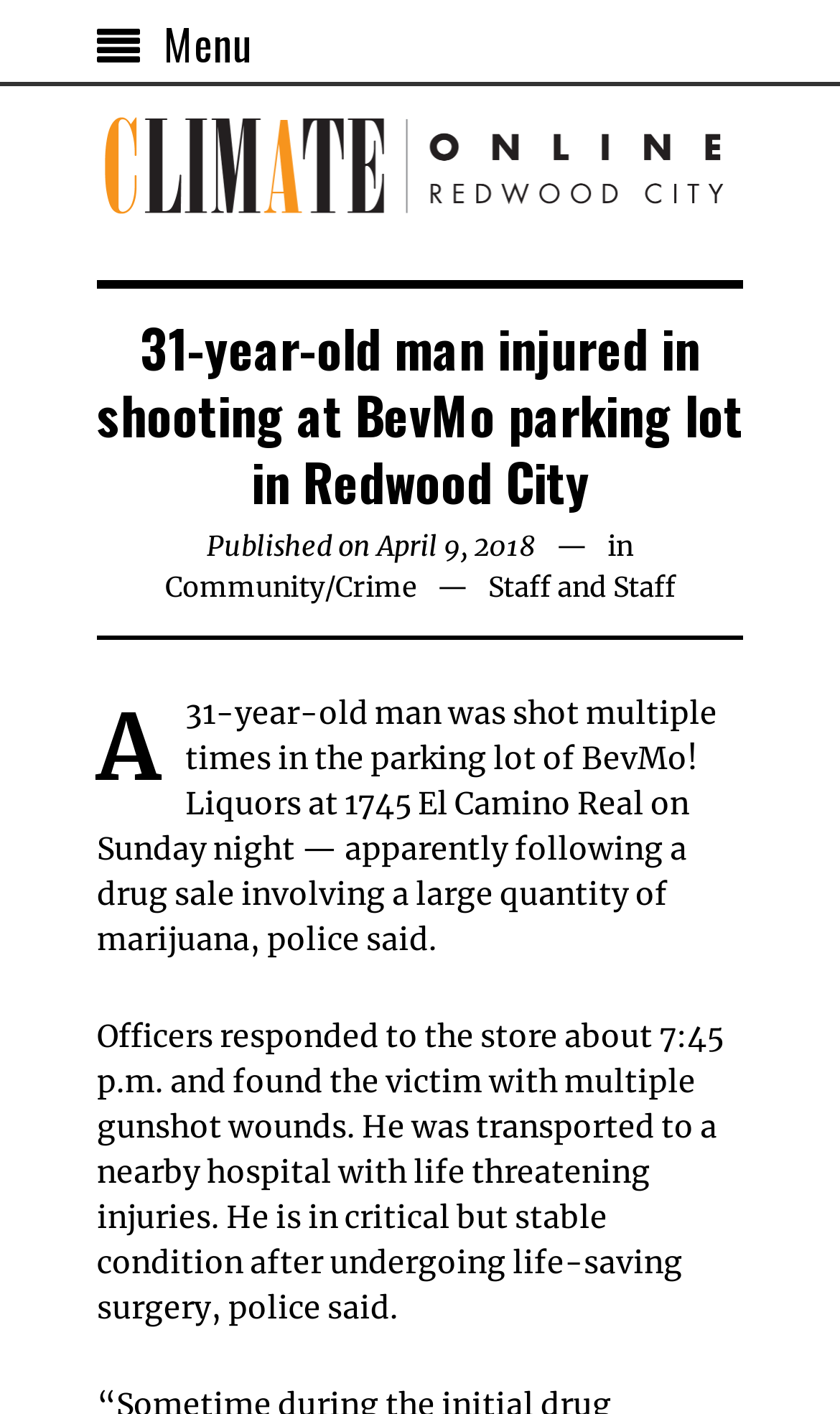Respond to the question below with a single word or phrase:
How old was the man who was shot?

31 years old